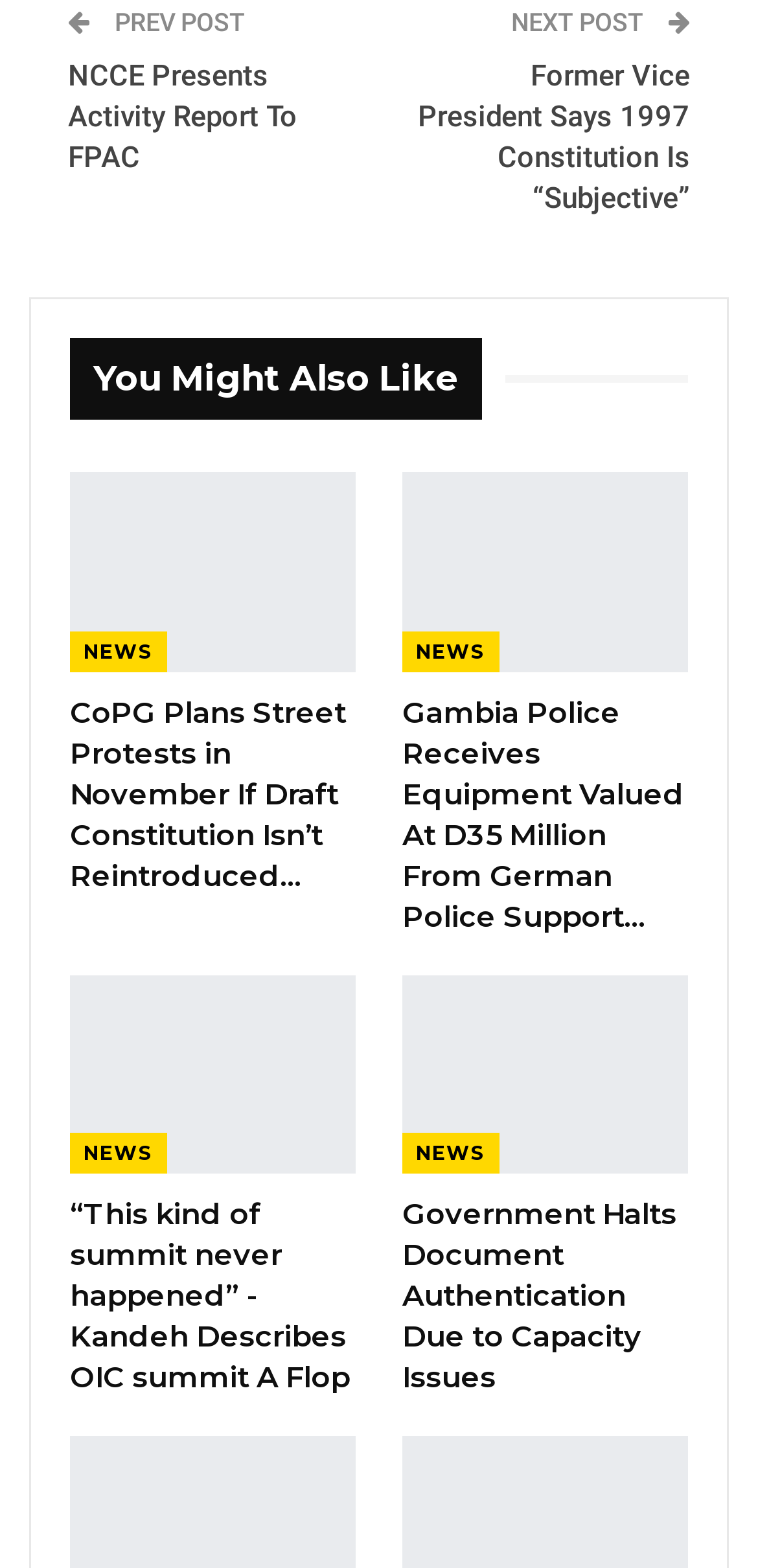Identify the bounding box for the UI element that is described as follows: "News".

[0.092, 0.402, 0.22, 0.428]